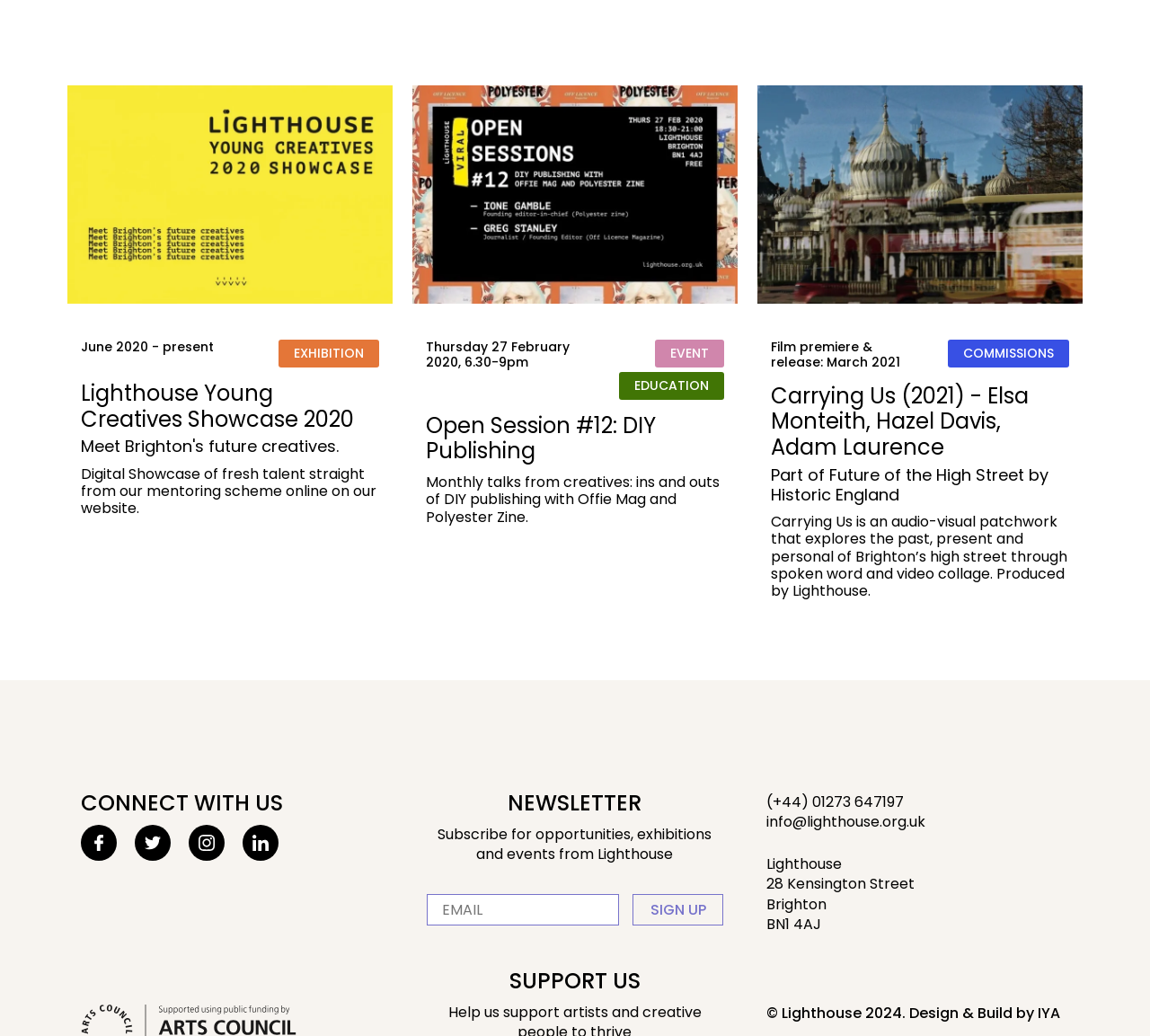Identify the bounding box coordinates of the element to click to follow this instruction: 'Subscribe to newsletter'. Ensure the coordinates are four float values between 0 and 1, provided as [left, top, right, bottom].

[0.55, 0.863, 0.629, 0.893]